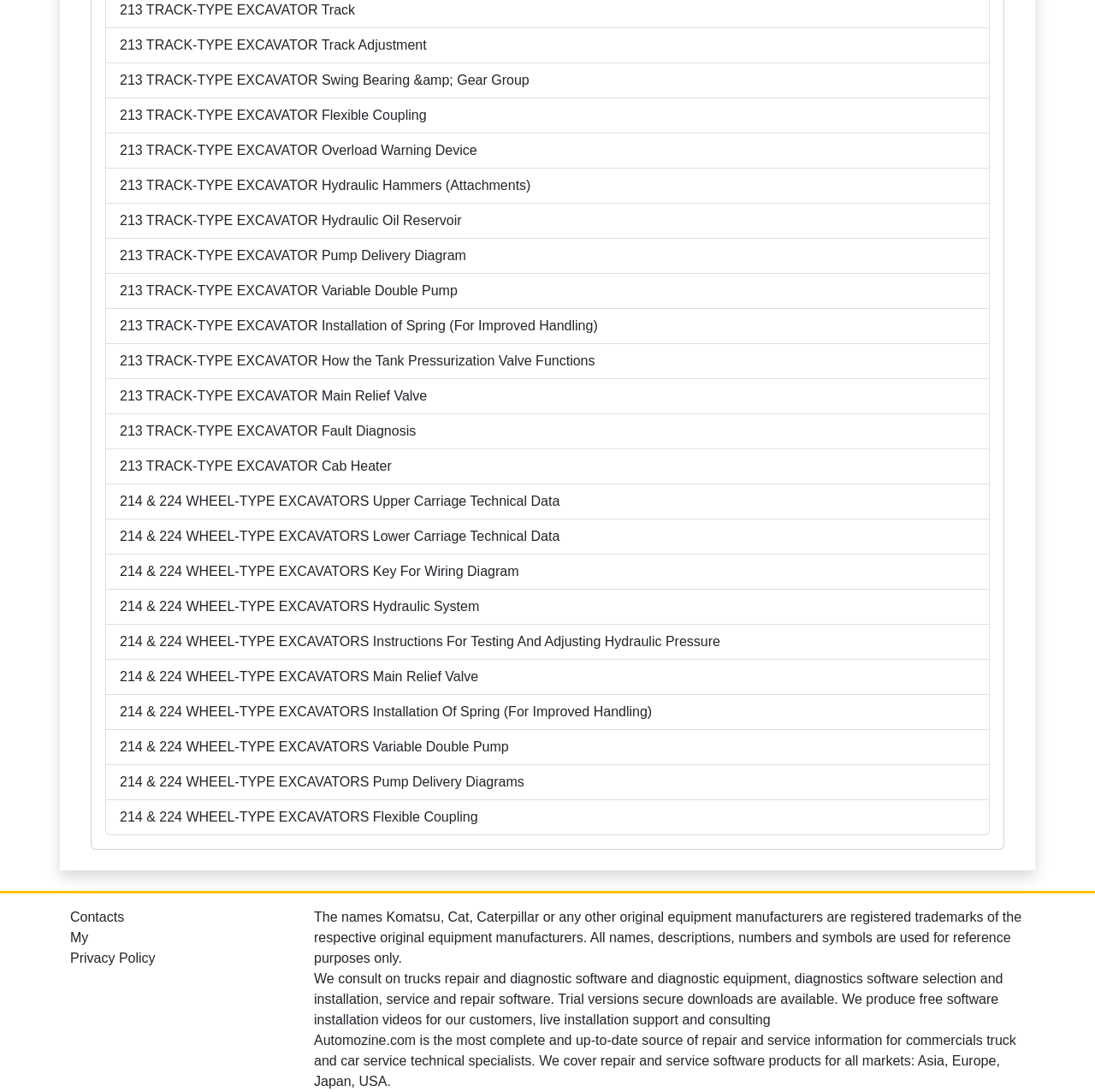What type of excavators are mentioned on this webpage?
Give a single word or phrase as your answer by examining the image.

Track-type and wheel-type